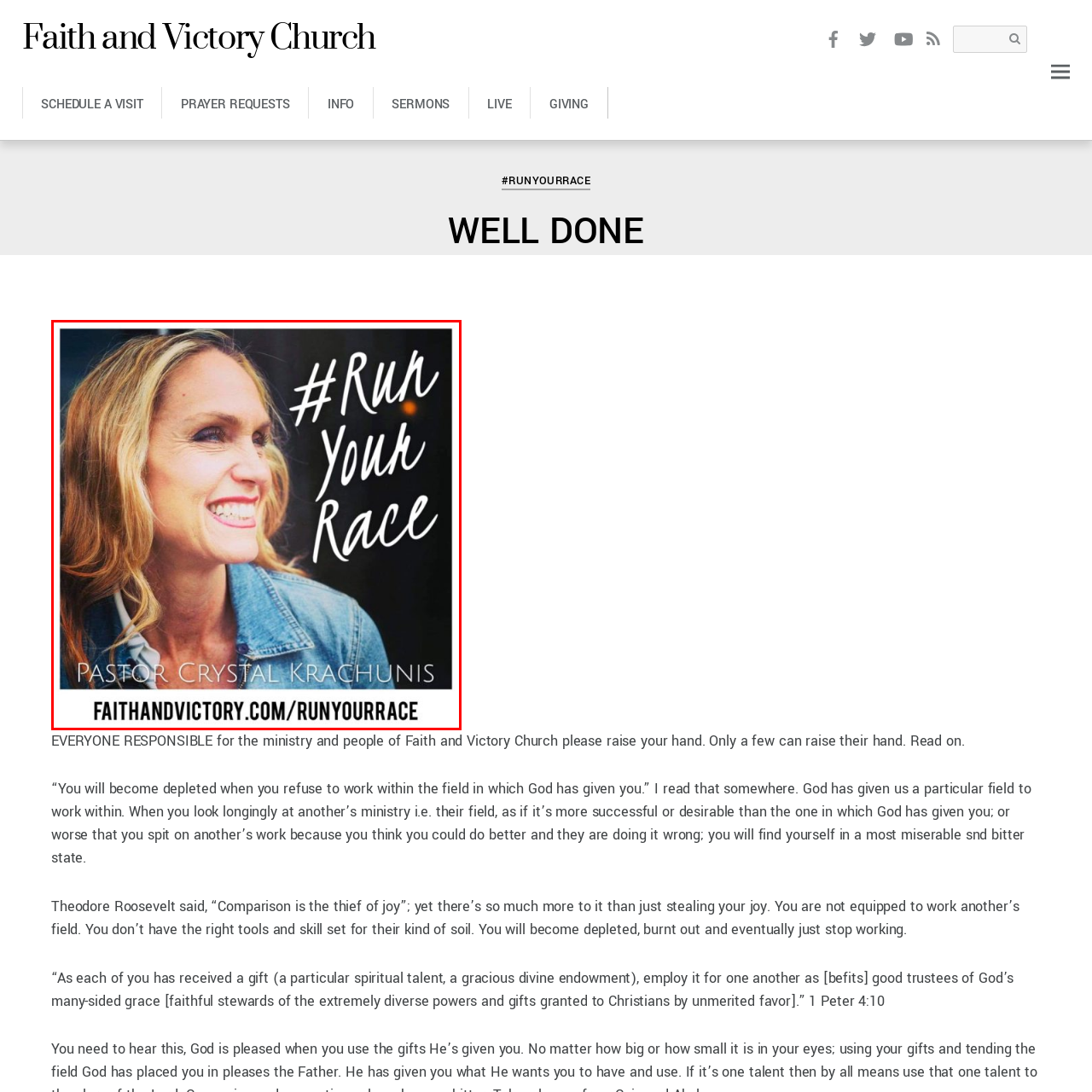What is the font style of the motivational phrase?
Analyze the image within the red frame and provide a concise answer using only one word or a short phrase.

Elegant, flowing